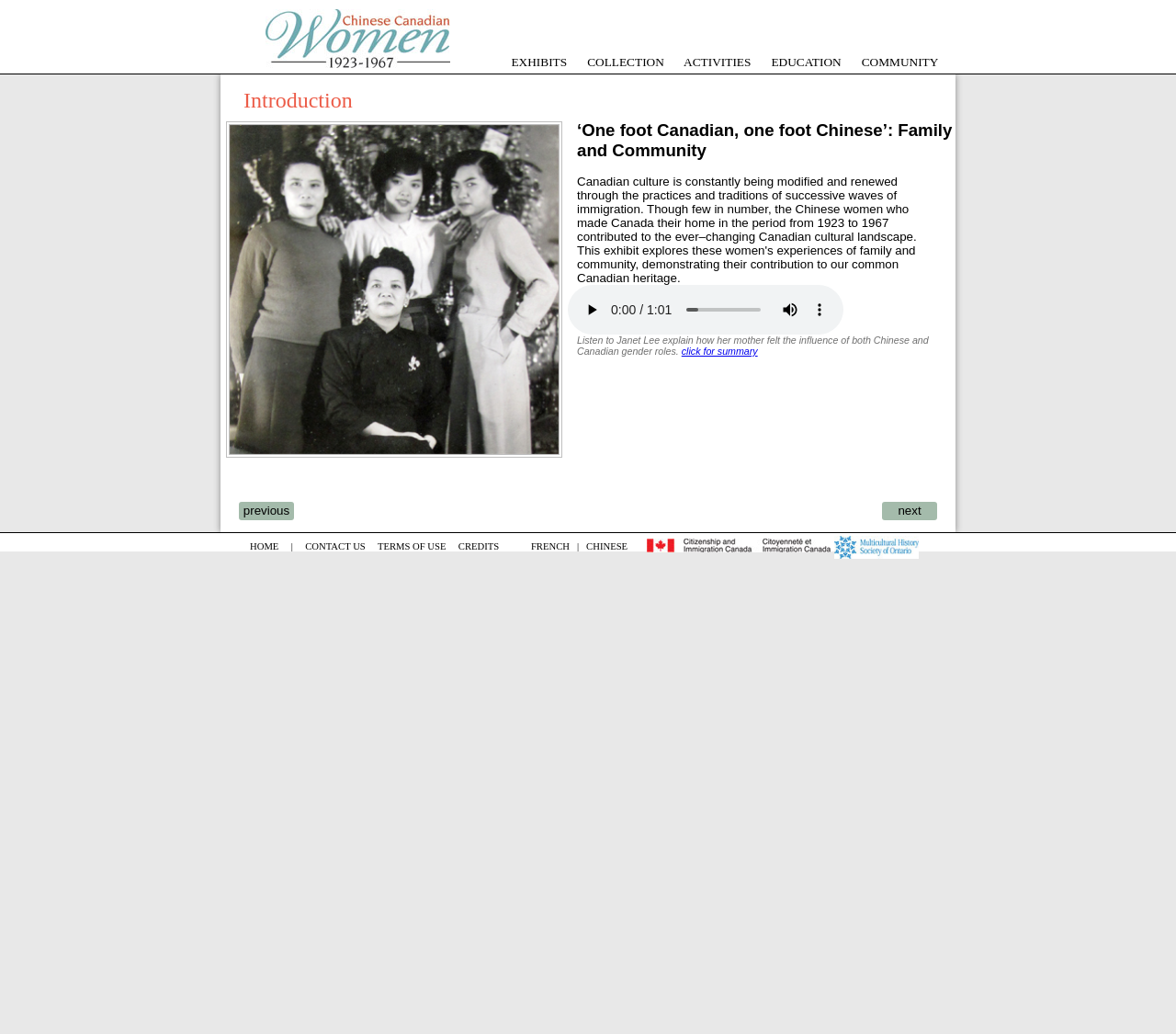Please specify the bounding box coordinates of the clickable region necessary for completing the following instruction: "click the CHINESE link". The coordinates must consist of four float numbers between 0 and 1, i.e., [left, top, right, bottom].

[0.498, 0.523, 0.534, 0.533]